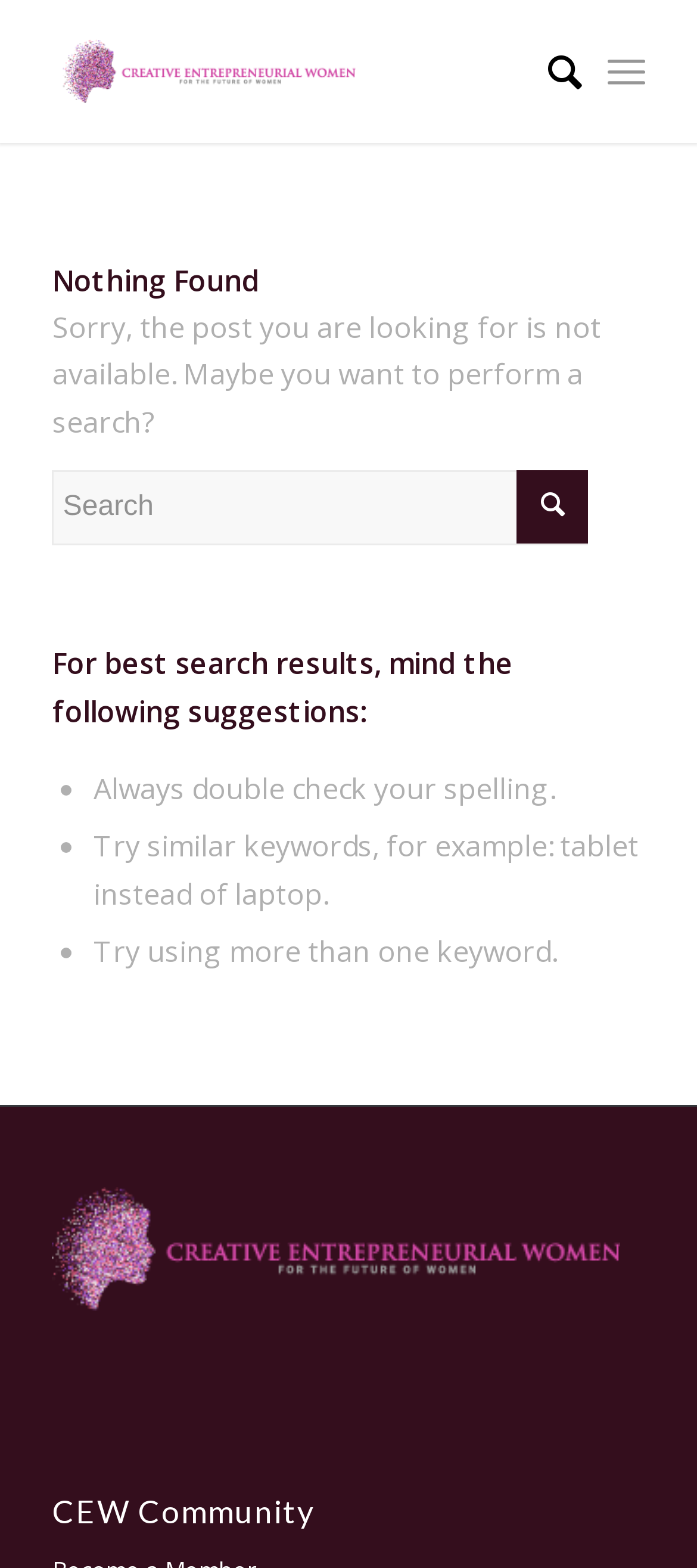Please give a one-word or short phrase response to the following question: 
How many search suggestions are provided?

Three